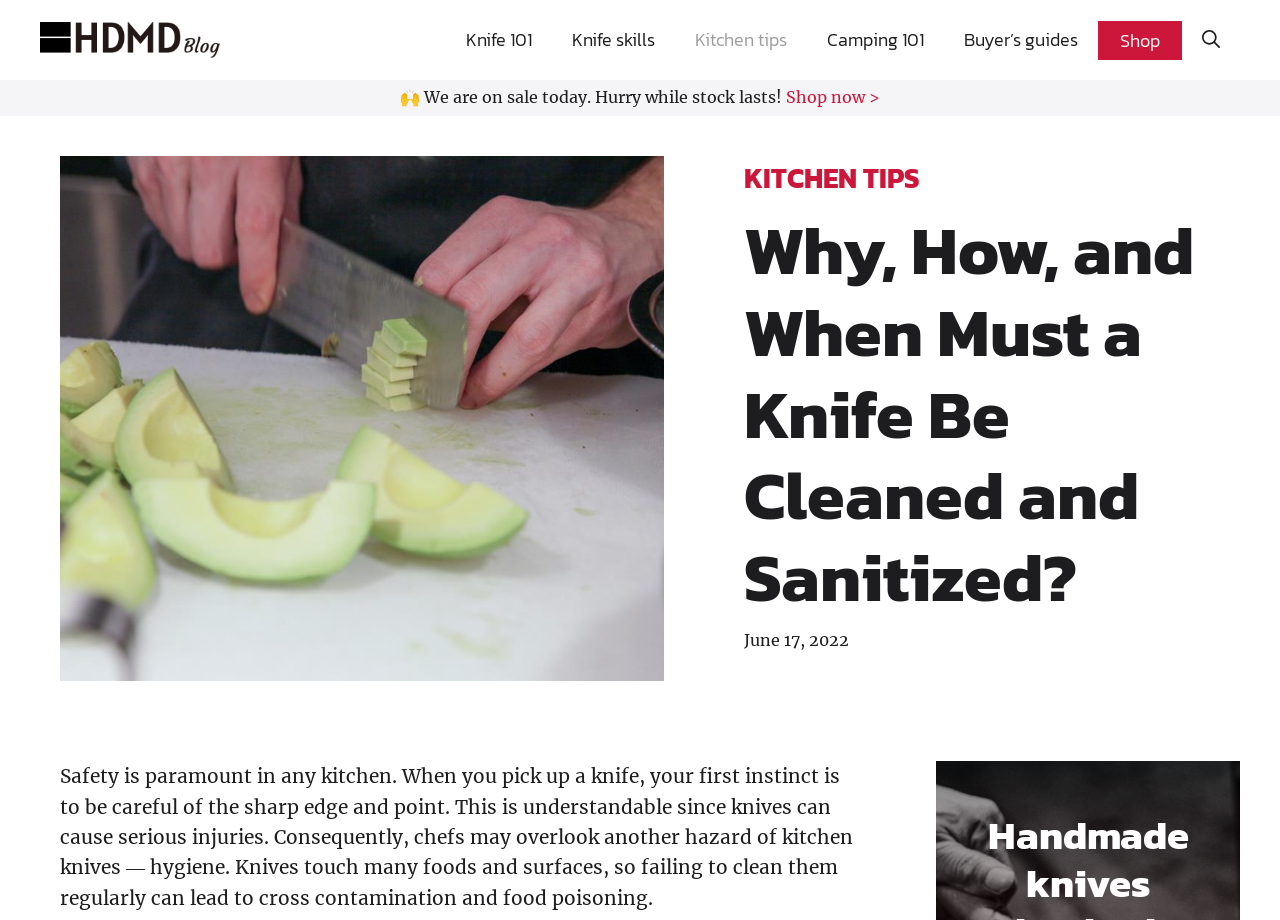Please identify the bounding box coordinates of the element that needs to be clicked to perform the following instruction: "Open Search Bar".

[0.923, 0.022, 0.969, 0.065]